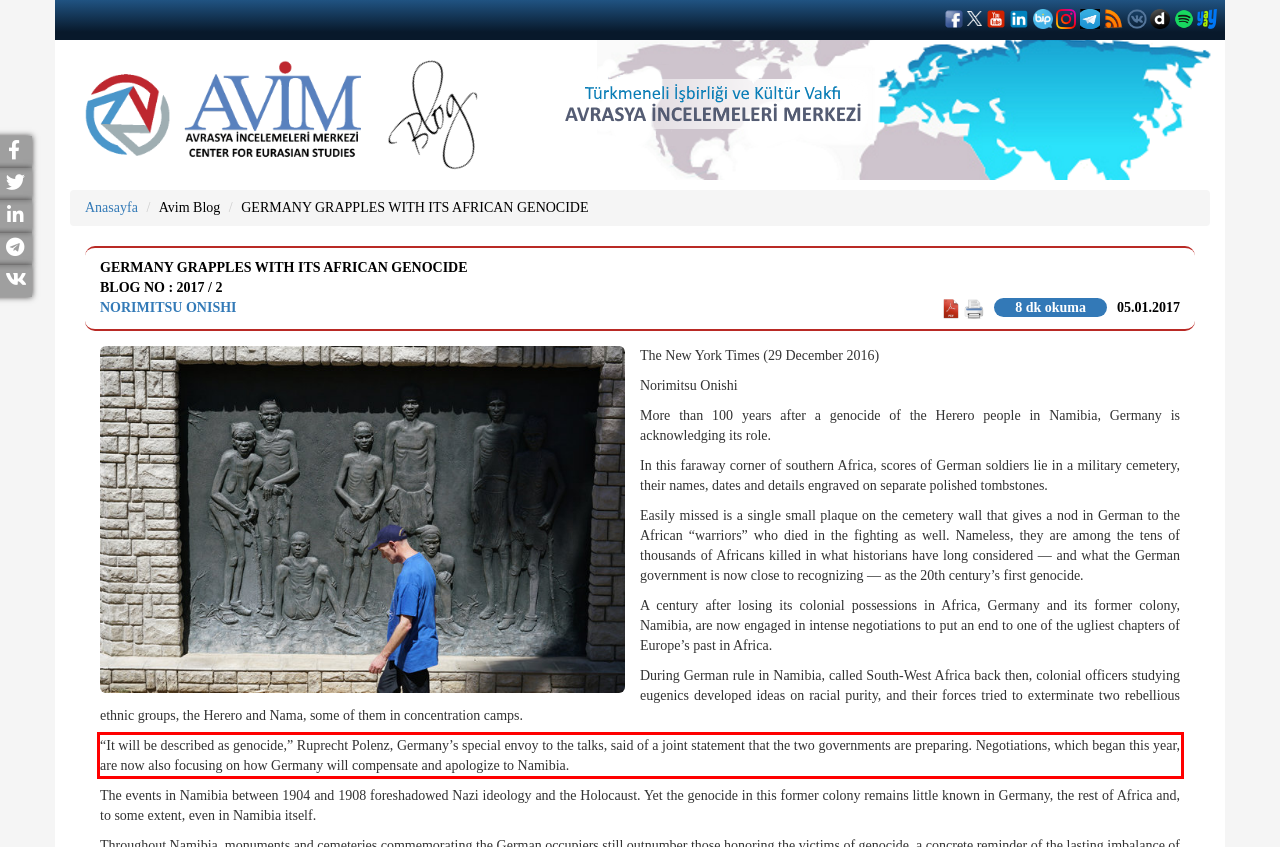You have a screenshot with a red rectangle around a UI element. Recognize and extract the text within this red bounding box using OCR.

“It will be described as genocide,” Ruprecht Polenz, Germany’s special envoy to the talks, said of a joint statement that the two governments are preparing. Negotiations, which began this year, are now also focusing on how Germany will compensate and apologize to Namibia.